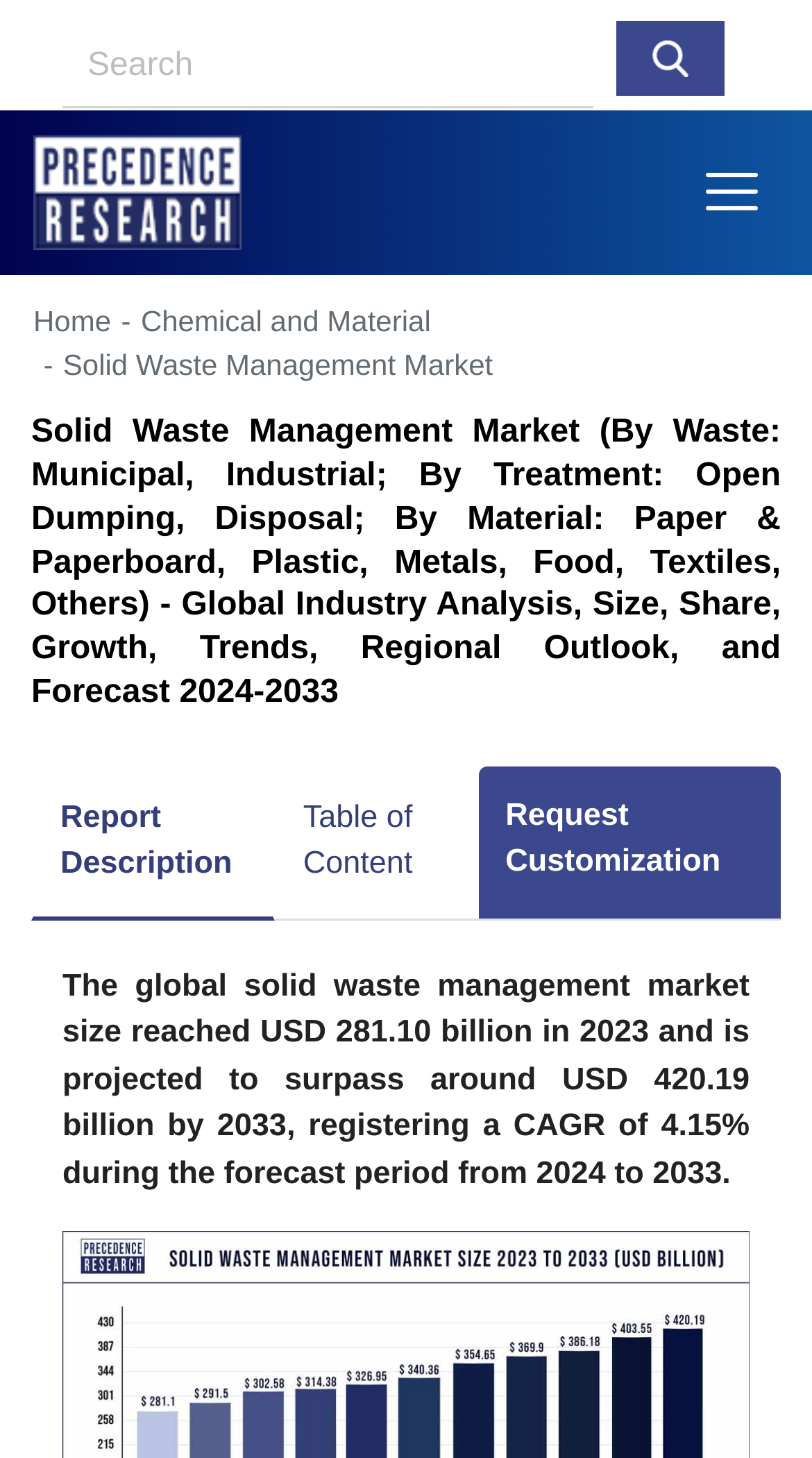Determine the bounding box coordinates of the clickable region to follow the instruction: "toggle navigation".

[0.897, 0.11, 0.959, 0.122]